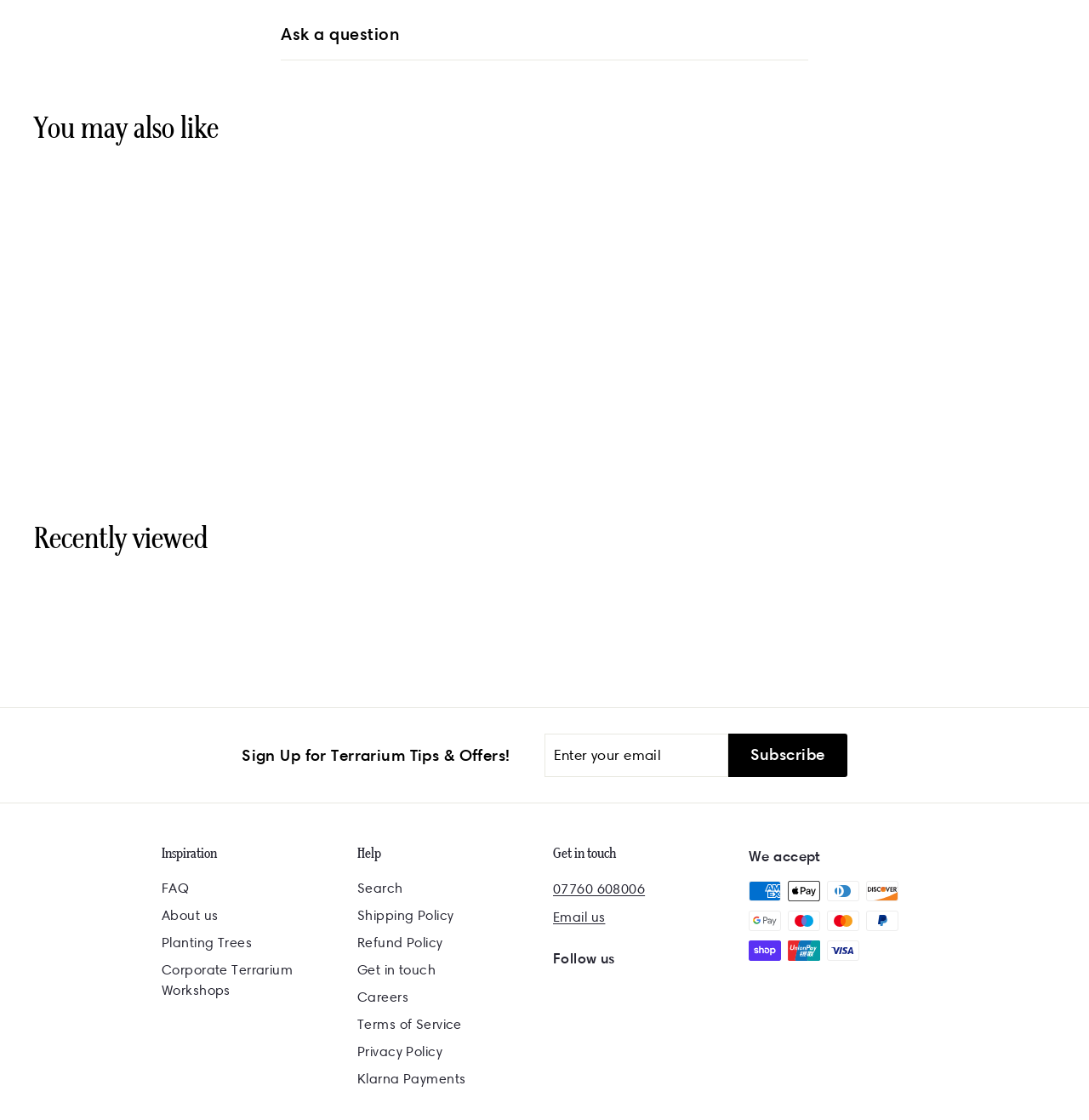Examine the screenshot and answer the question in as much detail as possible: How many payment methods are accepted by the website?

I found the section at the bottom of the page that lists the accepted payment methods and counted the number of images, which are 9, representing different payment methods such as American Express, Apple Pay, etc.